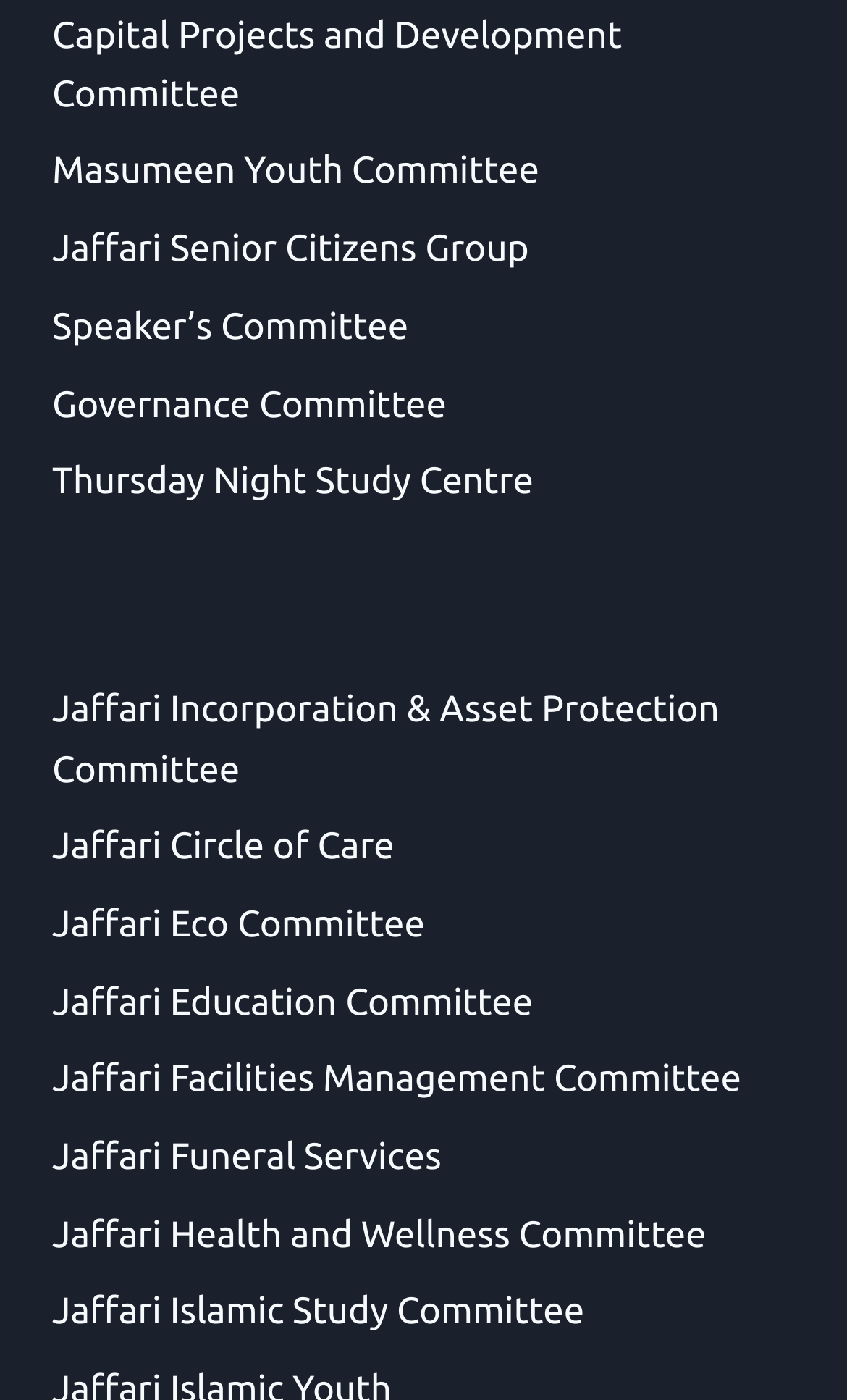Please find the bounding box for the UI element described by: "Home".

None